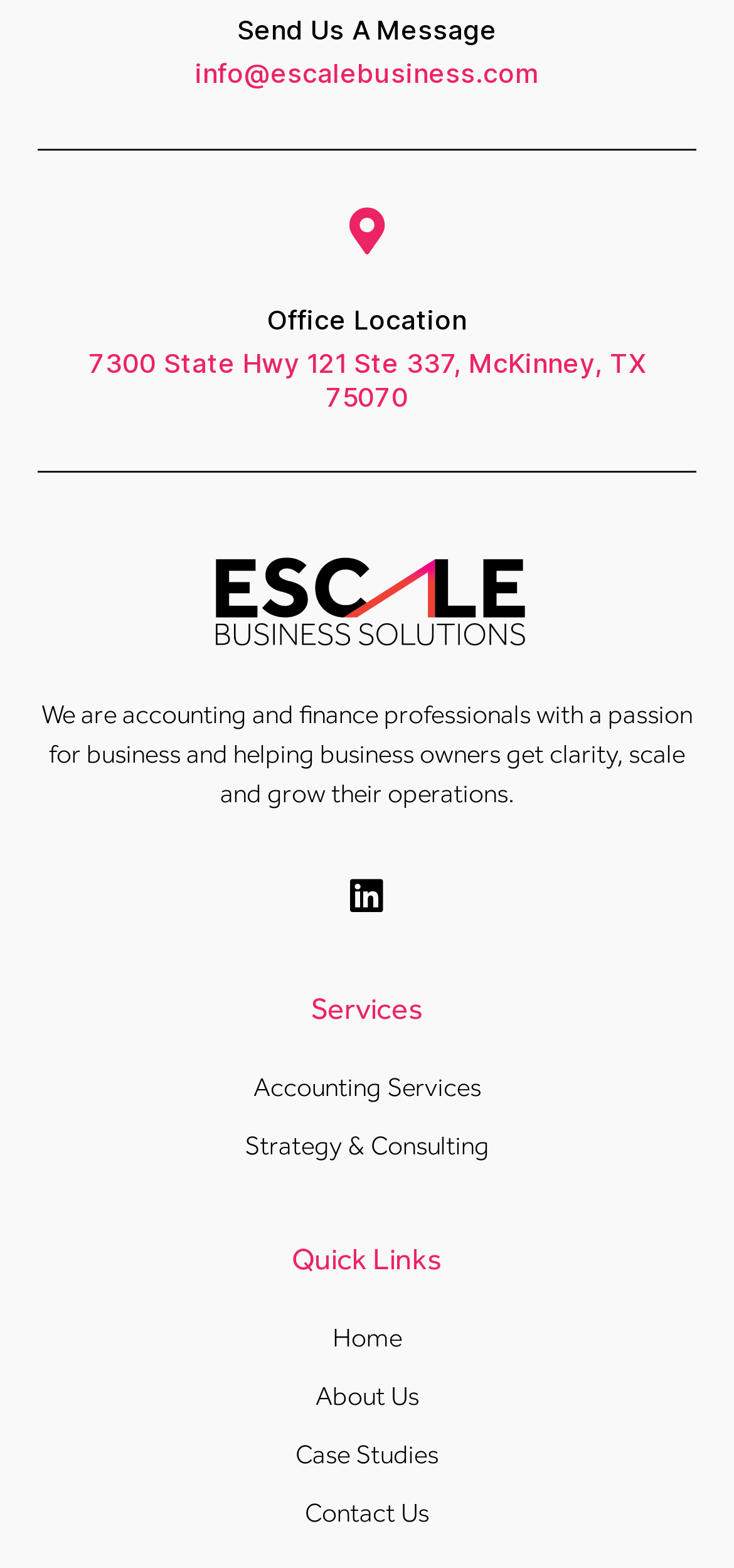Locate the bounding box coordinates of the clickable region necessary to complete the following instruction: "Visit our office location". Provide the coordinates in the format of four float numbers between 0 and 1, i.e., [left, top, right, bottom].

[0.103, 0.193, 0.897, 0.215]